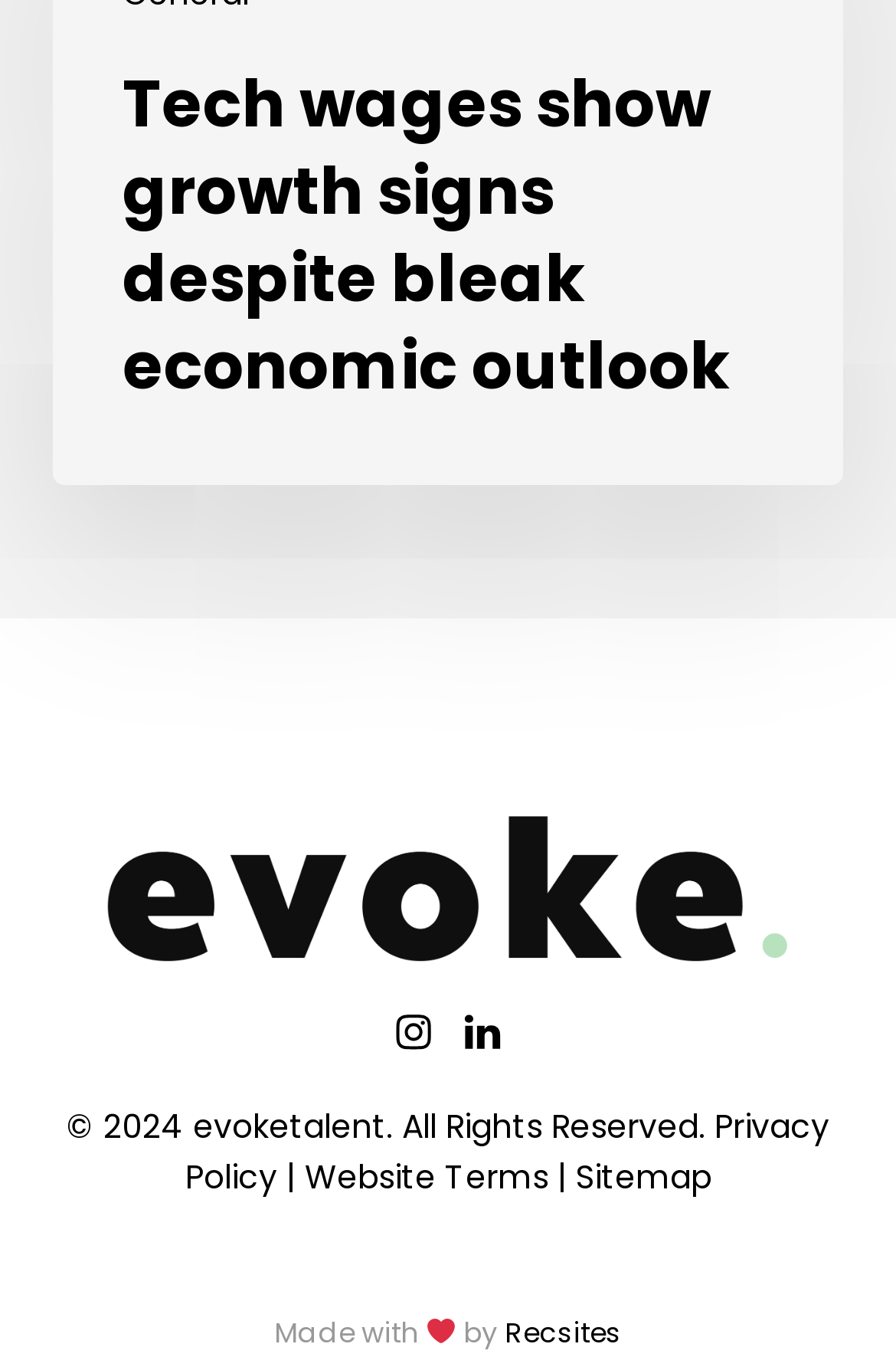Respond to the following question with a brief word or phrase:
What is the social media platform with an image of a heart?

Instagram